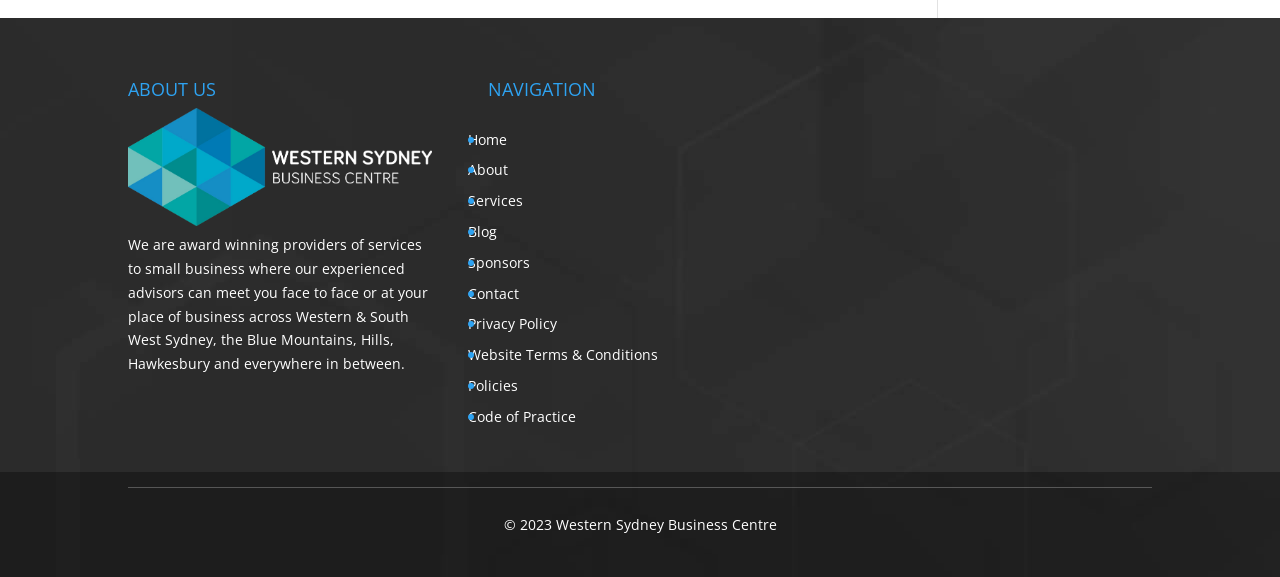Please specify the bounding box coordinates of the element that should be clicked to execute the given instruction: 'read about us'. Ensure the coordinates are four float numbers between 0 and 1, expressed as [left, top, right, bottom].

[0.1, 0.408, 0.334, 0.647]